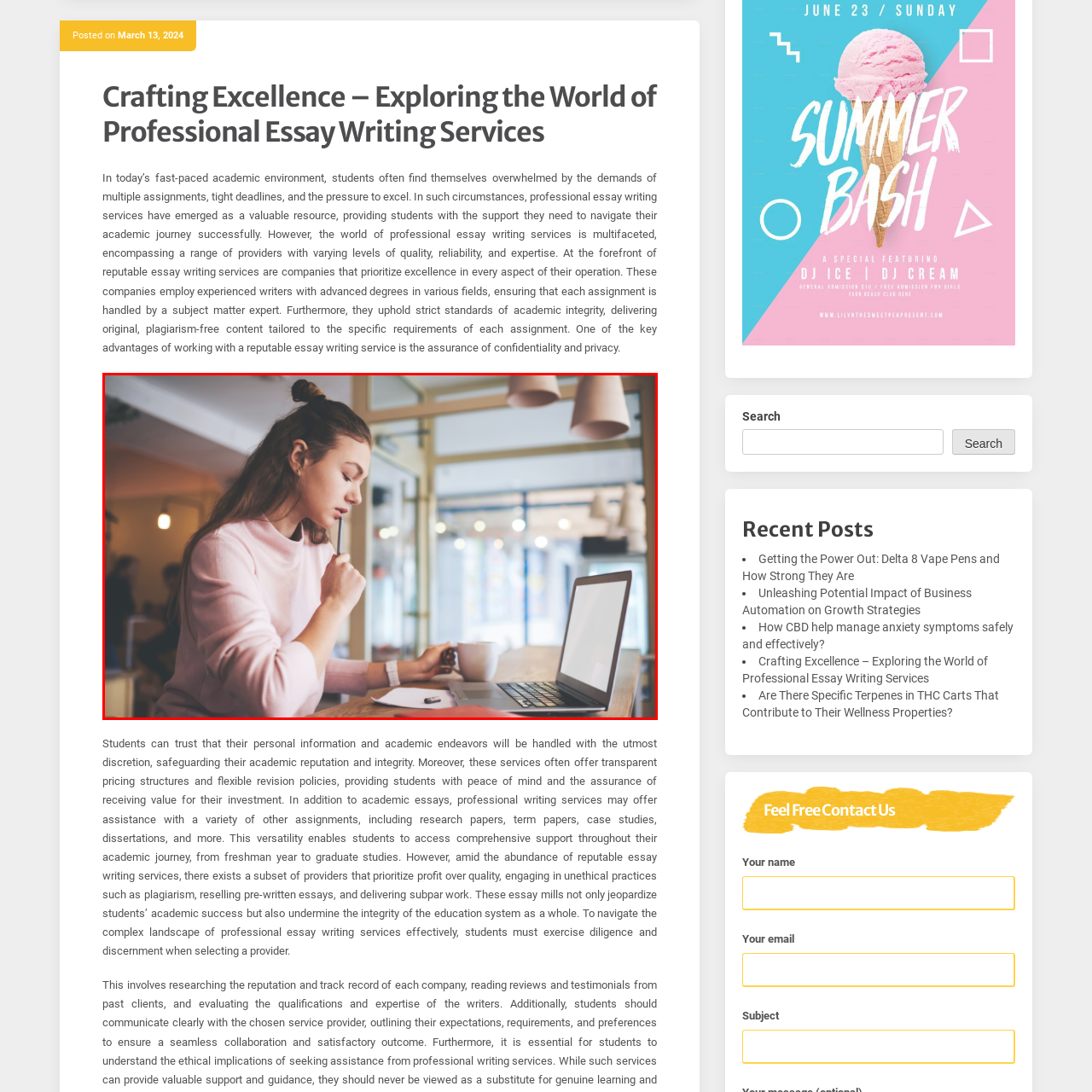Generate a detailed explanation of the image that is highlighted by the red box.

In a cozy café setting, a young woman sits at a wooden table, deeply engaged in her work. She wears a soft pink sweater and has her hair pulled back into a casual updo. With a thoughtful expression, she holds a pen to her lips, indicating a moment of reflection as she brainstorms or strategizes. In front of her, a laptop is open, its screen blank, suggesting she may be in the process of drafting an essay or conducting research, possibly for her studies. Alongside her laptop, there are papers and a coffee cup, emphasizing the blend of creativity and caffeine in her academic endeavor. The café atmosphere, with warm lighting and a hint of social bustle in the background, provides a comfortable and inspiring environment for her to focus on her tasks. This image beautifully encapsulates the modern student experience, balancing the demands of education in a relaxed yet stimulating setting.